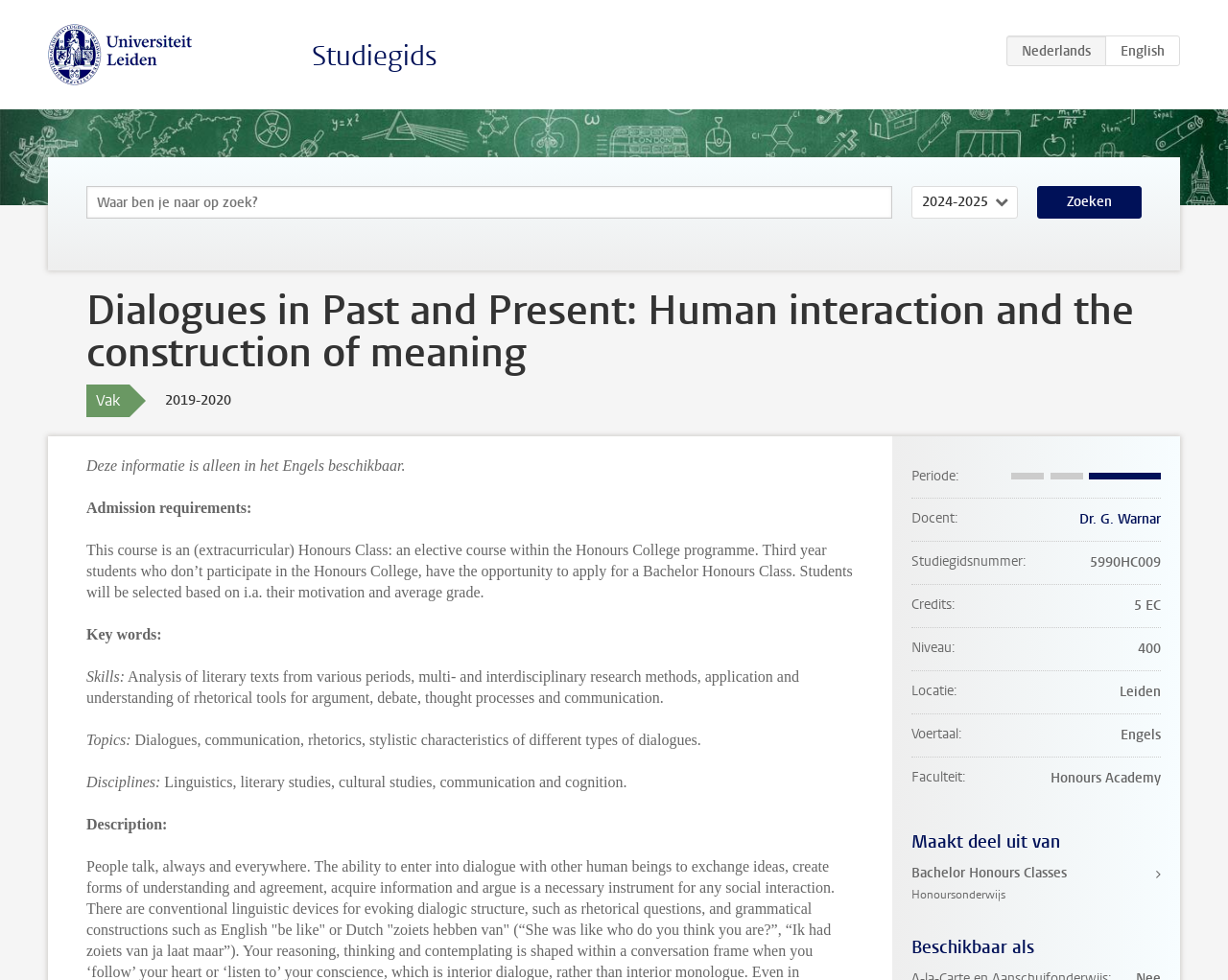Who is the teacher of the course?
Kindly give a detailed and elaborate answer to the question.

I found the answer by looking at the DescriptionListDetail element that says 'Dr. G. Warnar' which is located under the 'Docent' term.